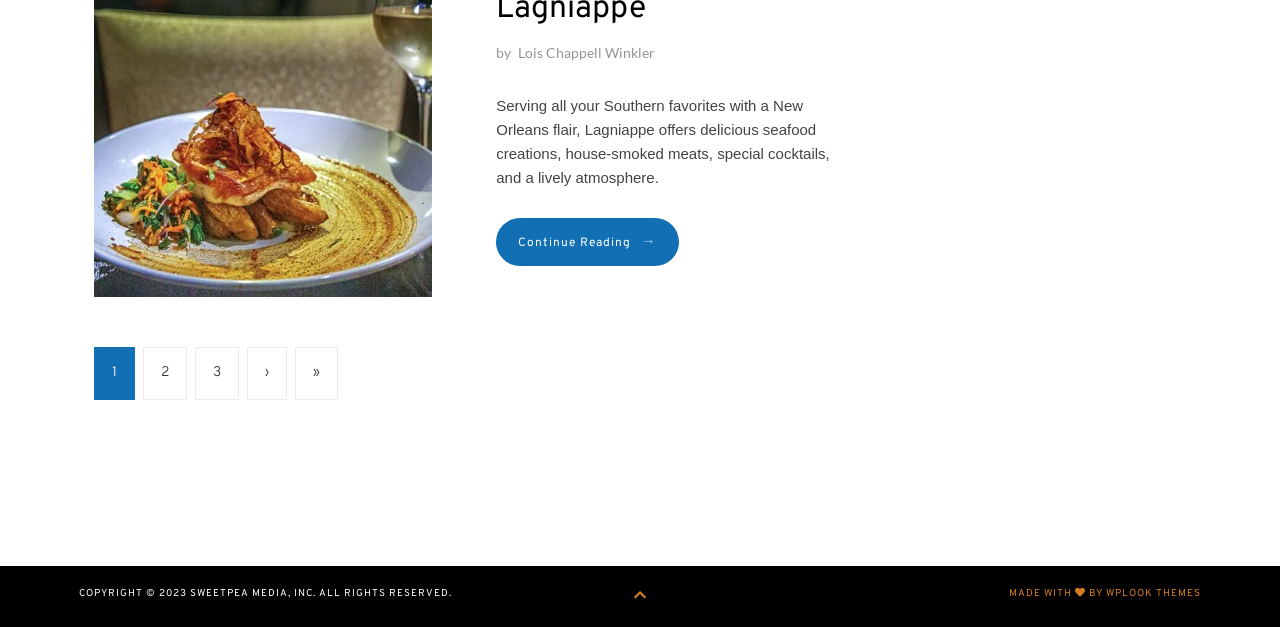Please identify the bounding box coordinates of the clickable element to fulfill the following instruction: "Read the full article". The coordinates should be four float numbers between 0 and 1, i.e., [left, top, right, bottom].

[0.388, 0.348, 0.53, 0.424]